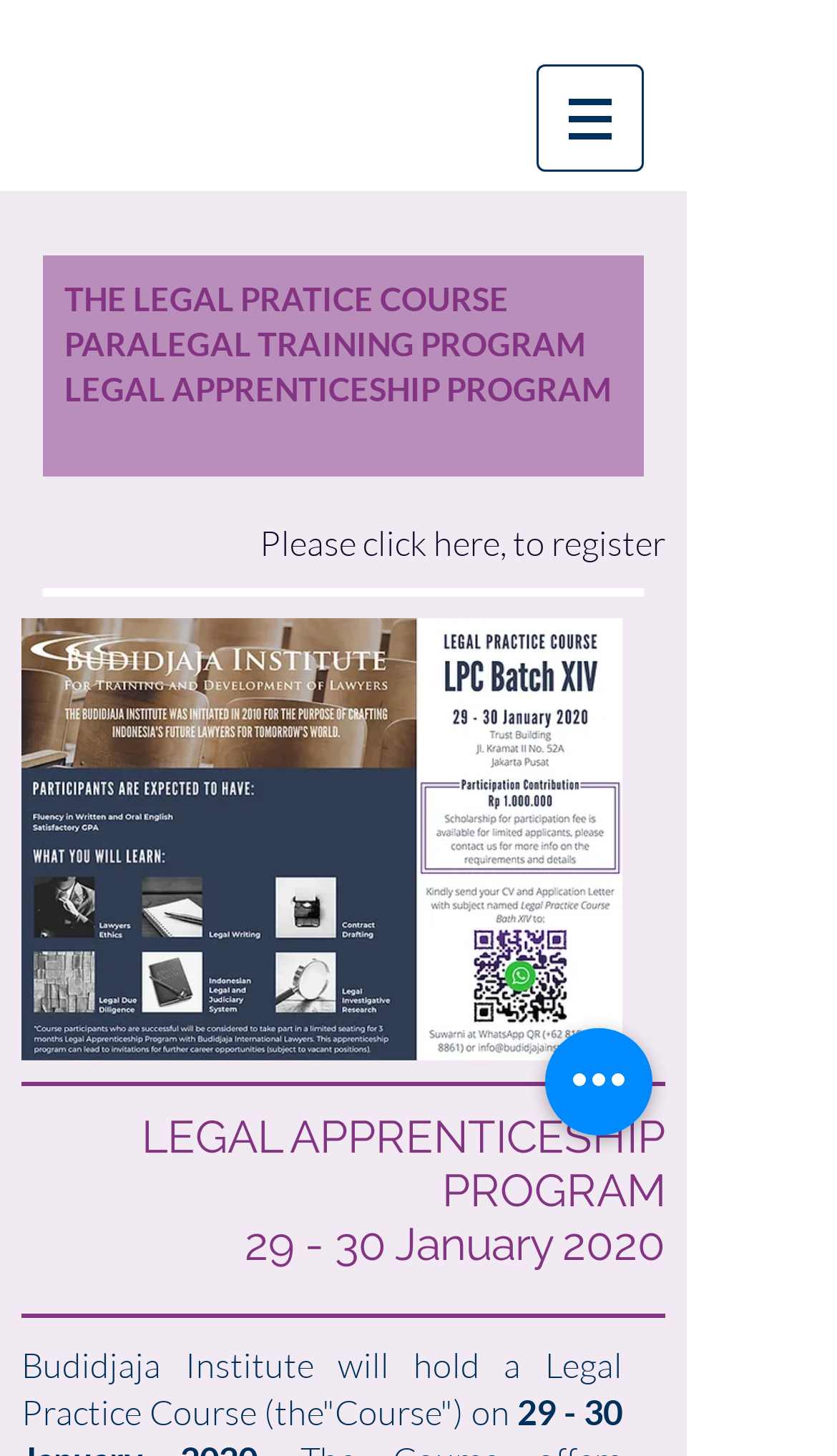Answer the question with a brief word or phrase:
How many links are there in the navigation section?

3